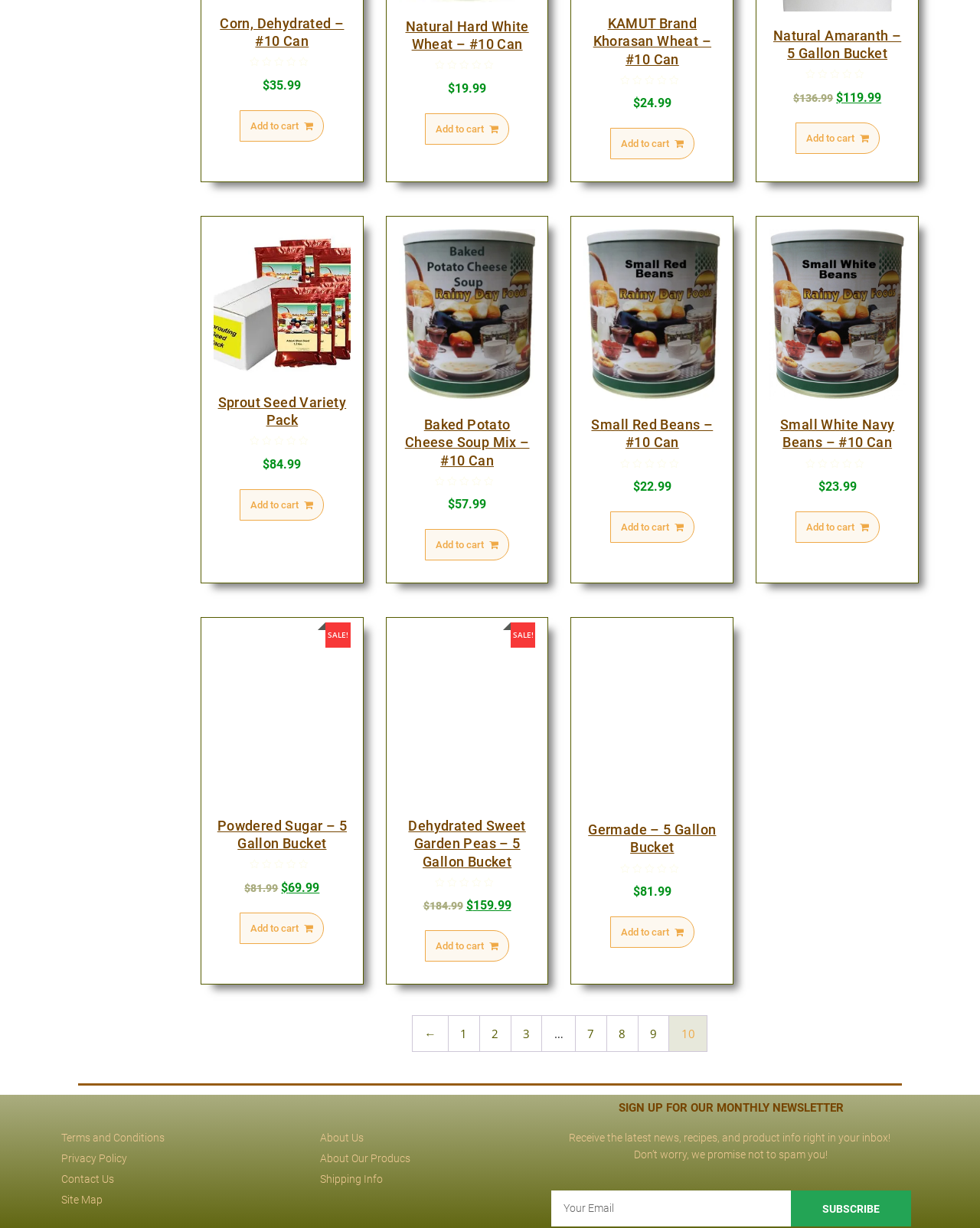Please specify the coordinates of the bounding box for the element that should be clicked to carry out this instruction: "View Terms and Conditions". The coordinates must be four float numbers between 0 and 1, formatted as [left, top, right, bottom].

[0.062, 0.92, 0.327, 0.934]